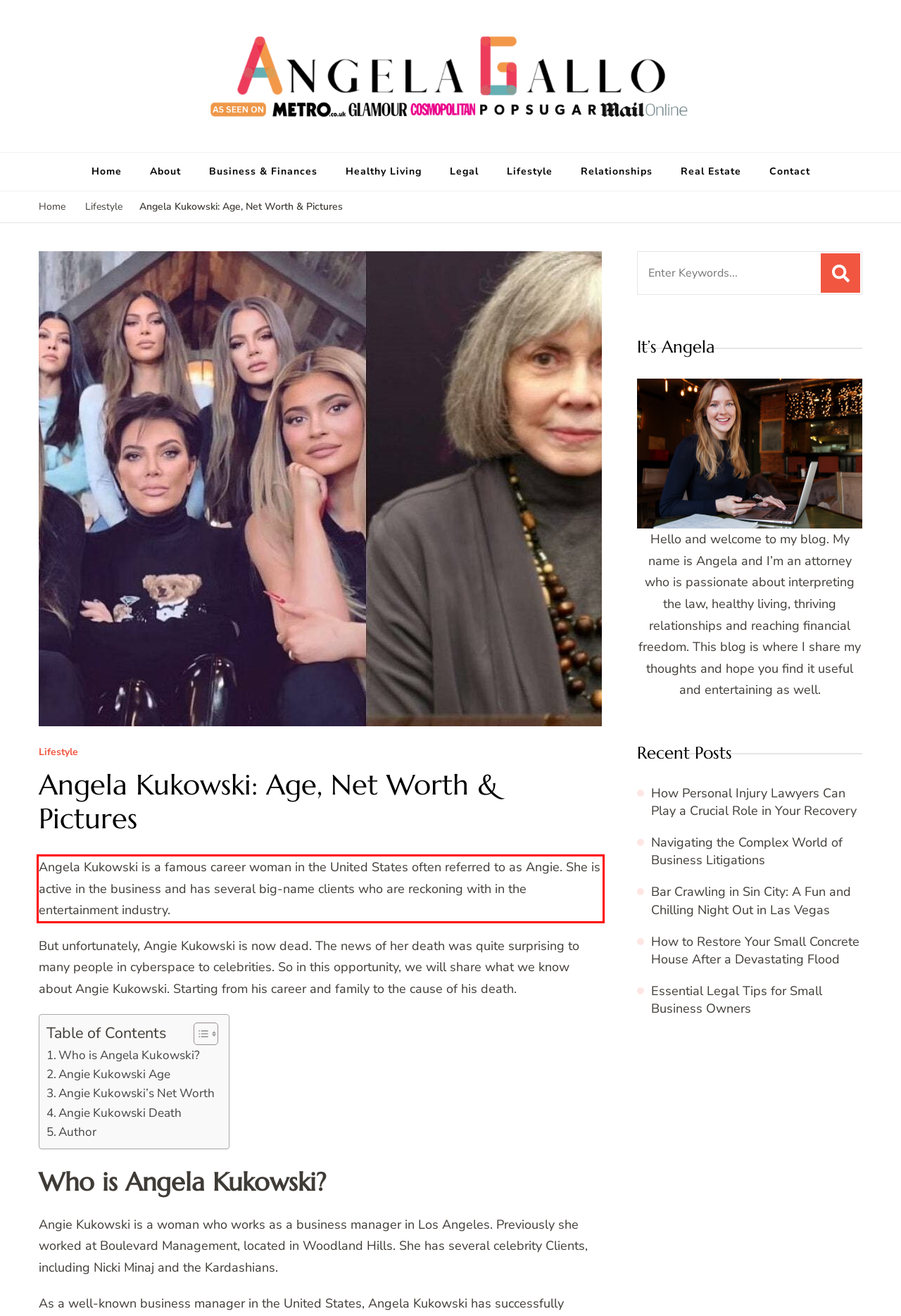Given a screenshot of a webpage with a red bounding box, please identify and retrieve the text inside the red rectangle.

Angela Kukowski is a famous career woman in the United States often referred to as Angie. She is active in the business and has several big-name clients who are reckoning with in the entertainment industry.